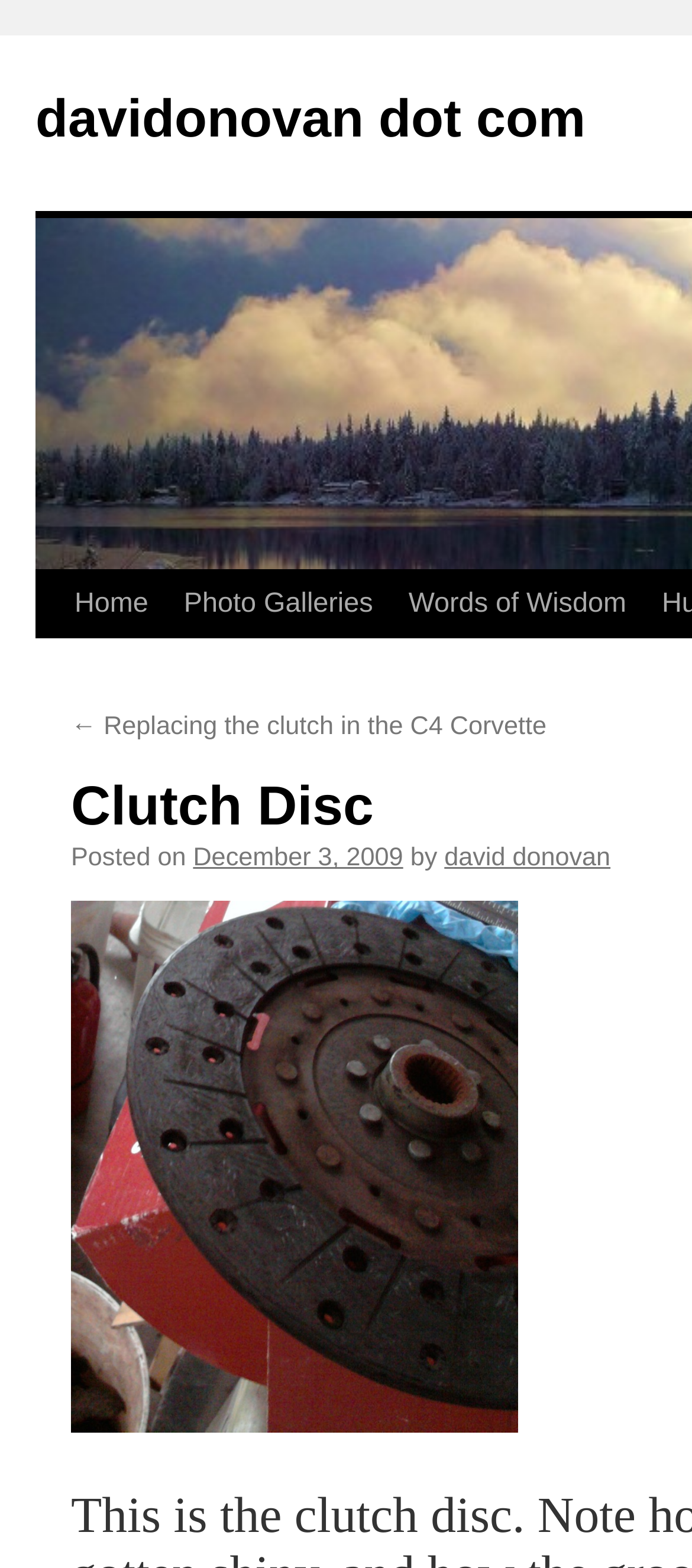Can you provide the bounding box coordinates for the element that should be clicked to implement the instruction: "read words of wisdom"?

[0.565, 0.364, 0.931, 0.407]